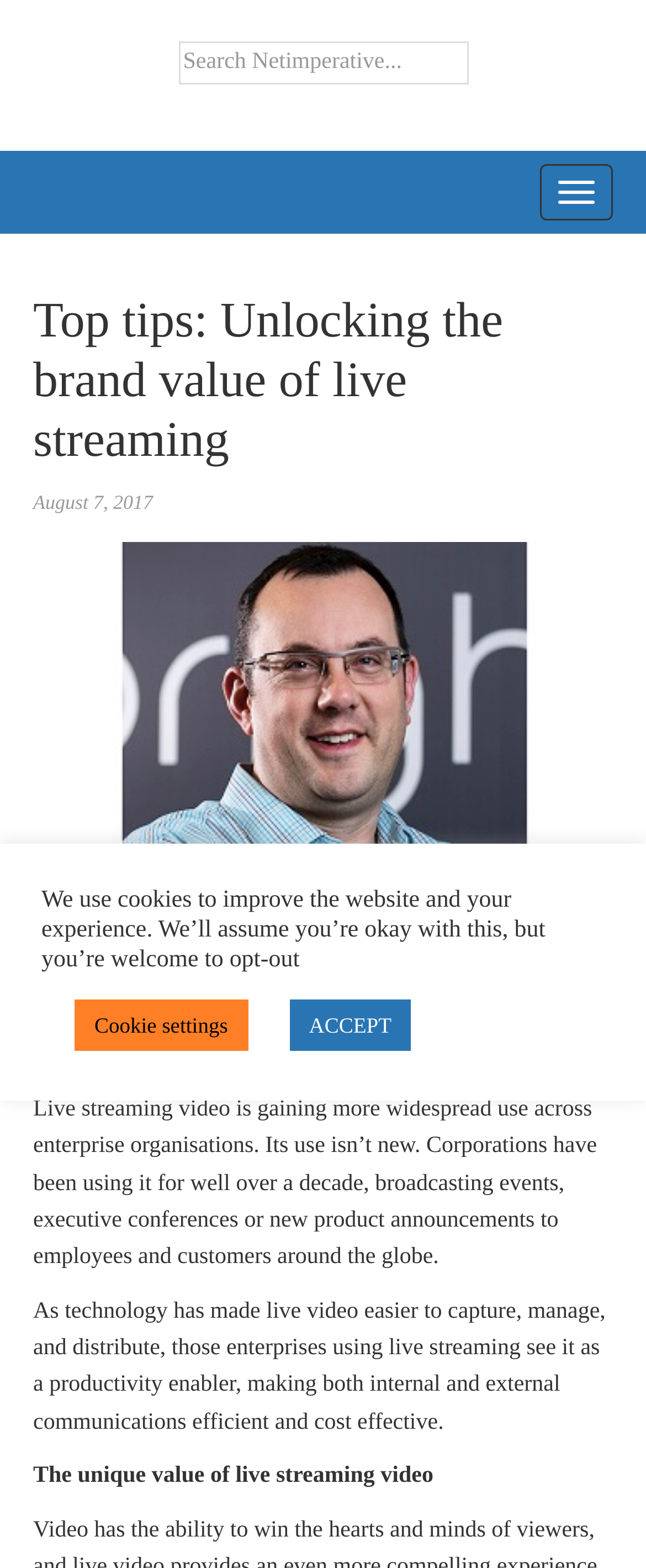Using the element description provided, determine the bounding box coordinates in the format (top-left x, top-left y, bottom-right x, bottom-right y). Ensure that all values are floating point numbers between 0 and 1. Element description: parent_node: News

None